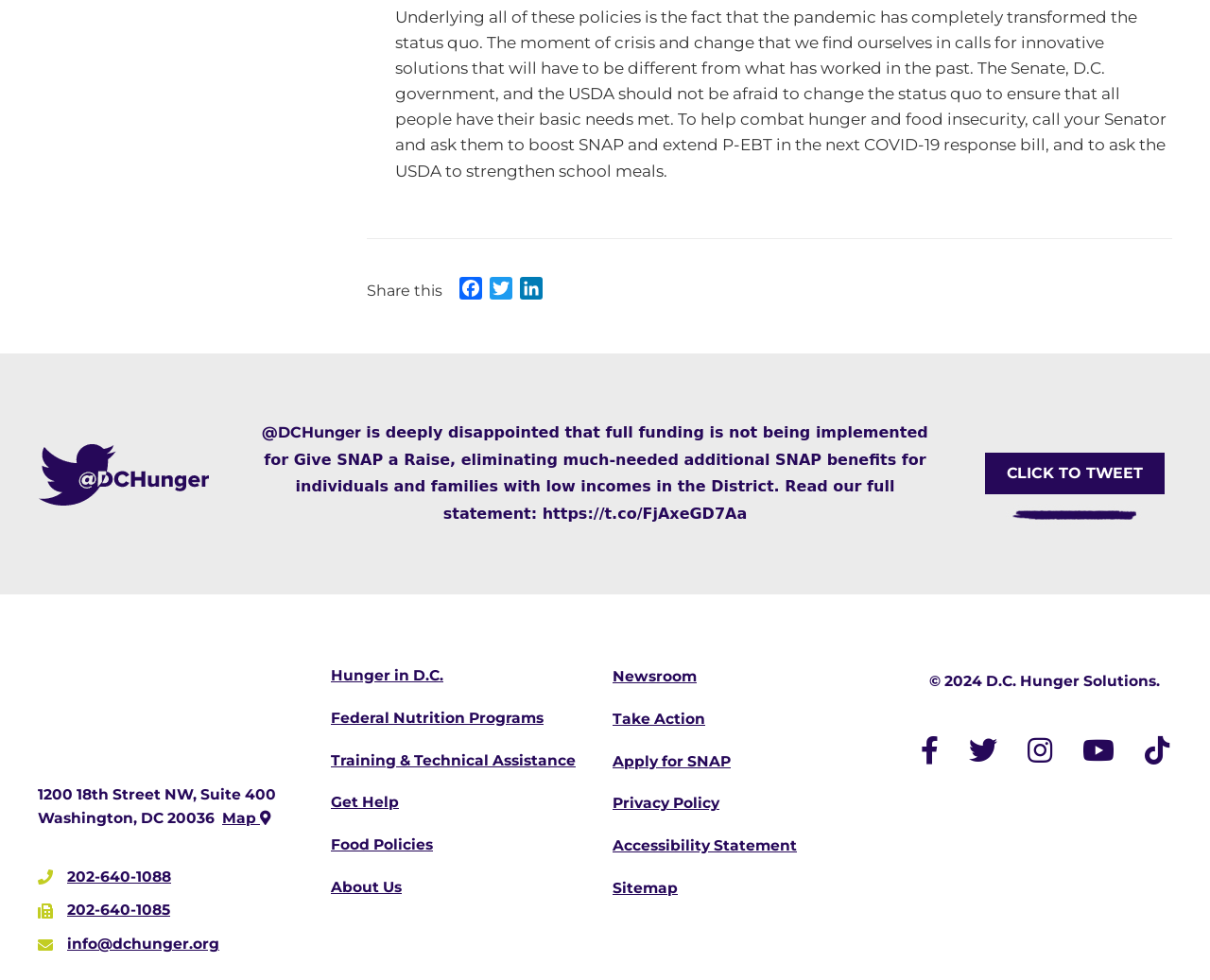Locate the bounding box coordinates of the element to click to perform the following action: 'Call the phone number'. The coordinates should be given as four float values between 0 and 1, in the form of [left, top, right, bottom].

None